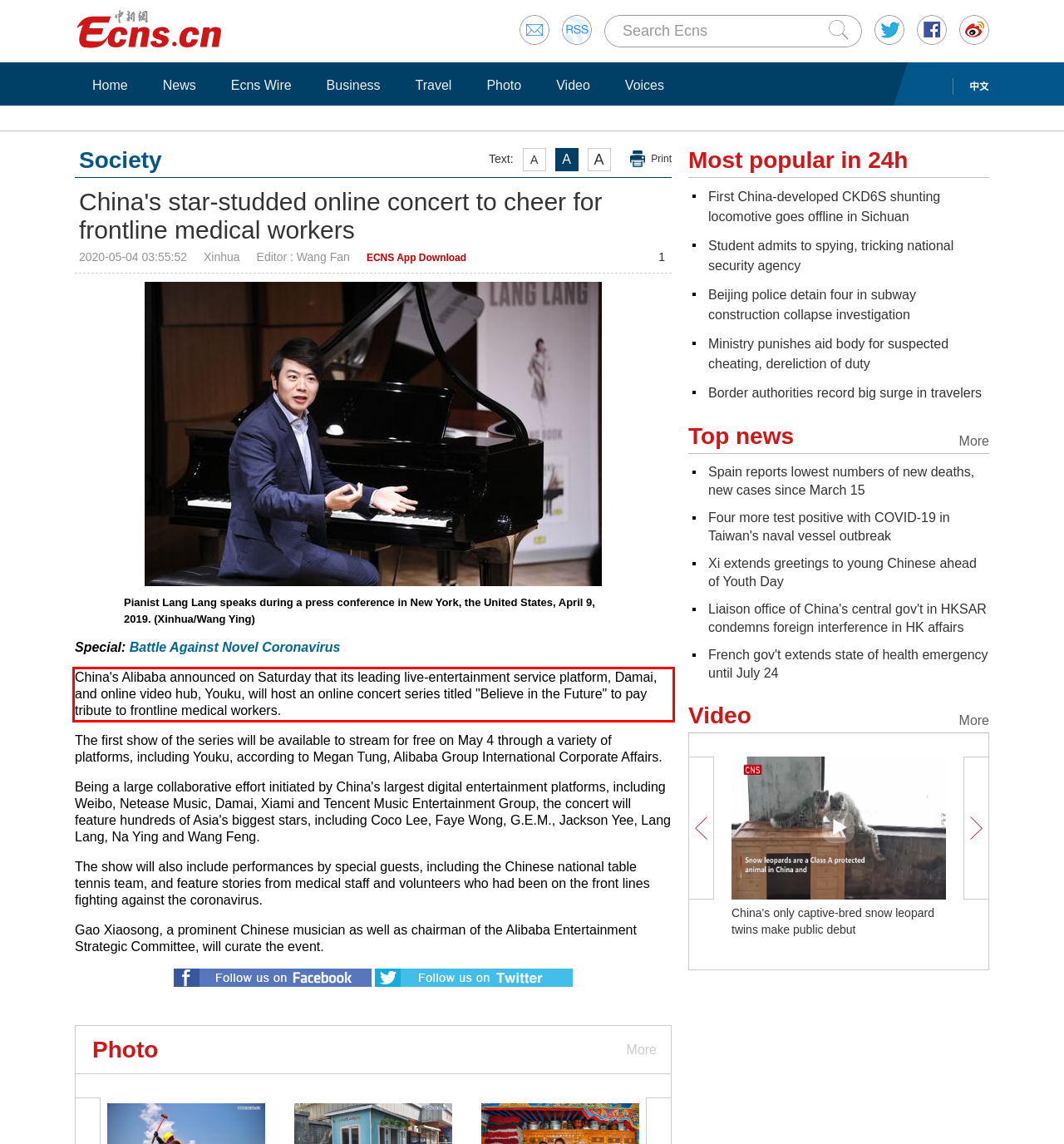With the provided screenshot of a webpage, locate the red bounding box and perform OCR to extract the text content inside it.

China's Alibaba announced on Saturday that its leading live-entertainment service platform, Damai, and online video hub, Youku, will host an online concert series titled "Believe in the Future" to pay tribute to frontline medical workers.